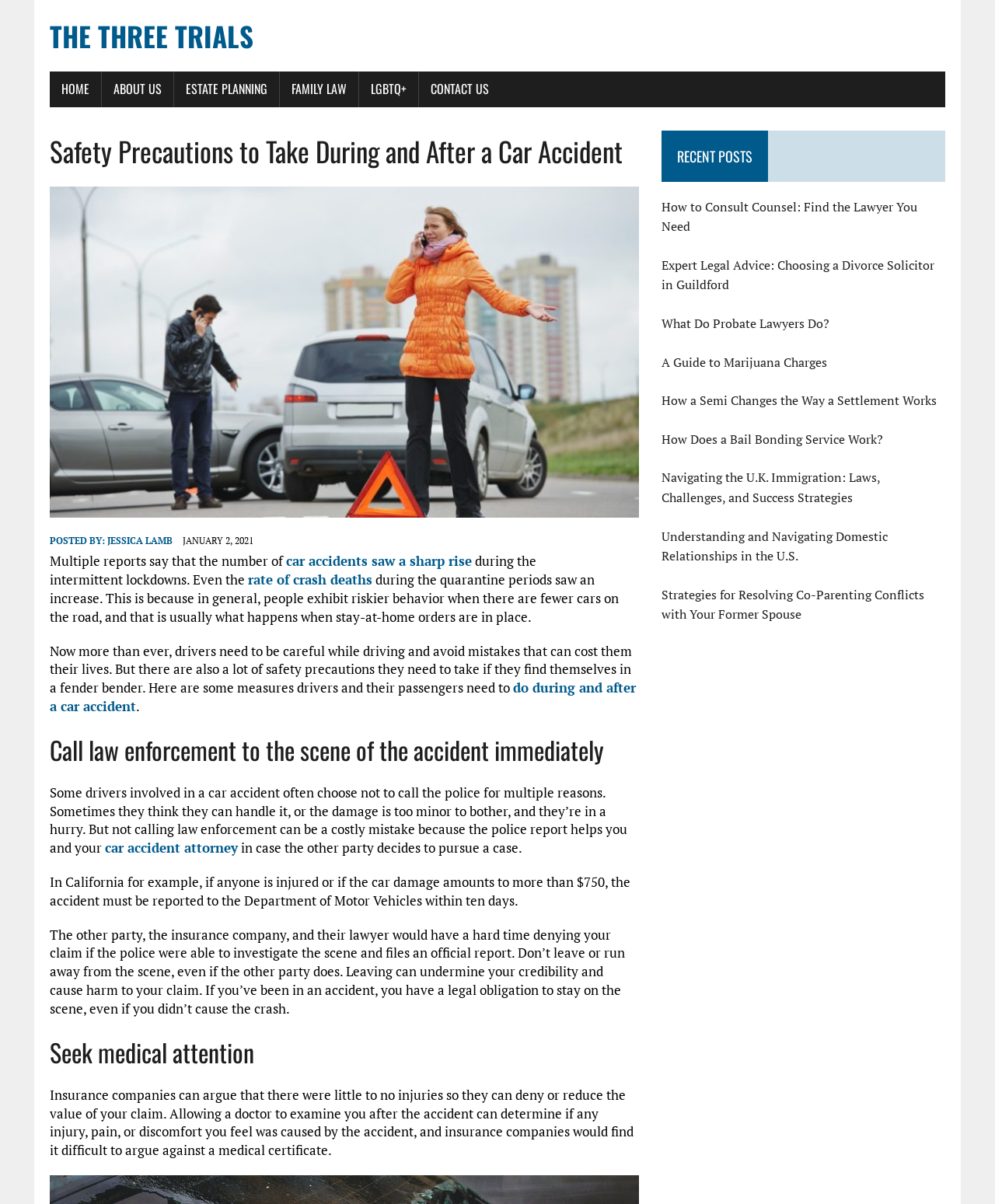Based on the description "What Do Probate Lawyers Do?", find the bounding box of the specified UI element.

[0.665, 0.261, 0.834, 0.276]